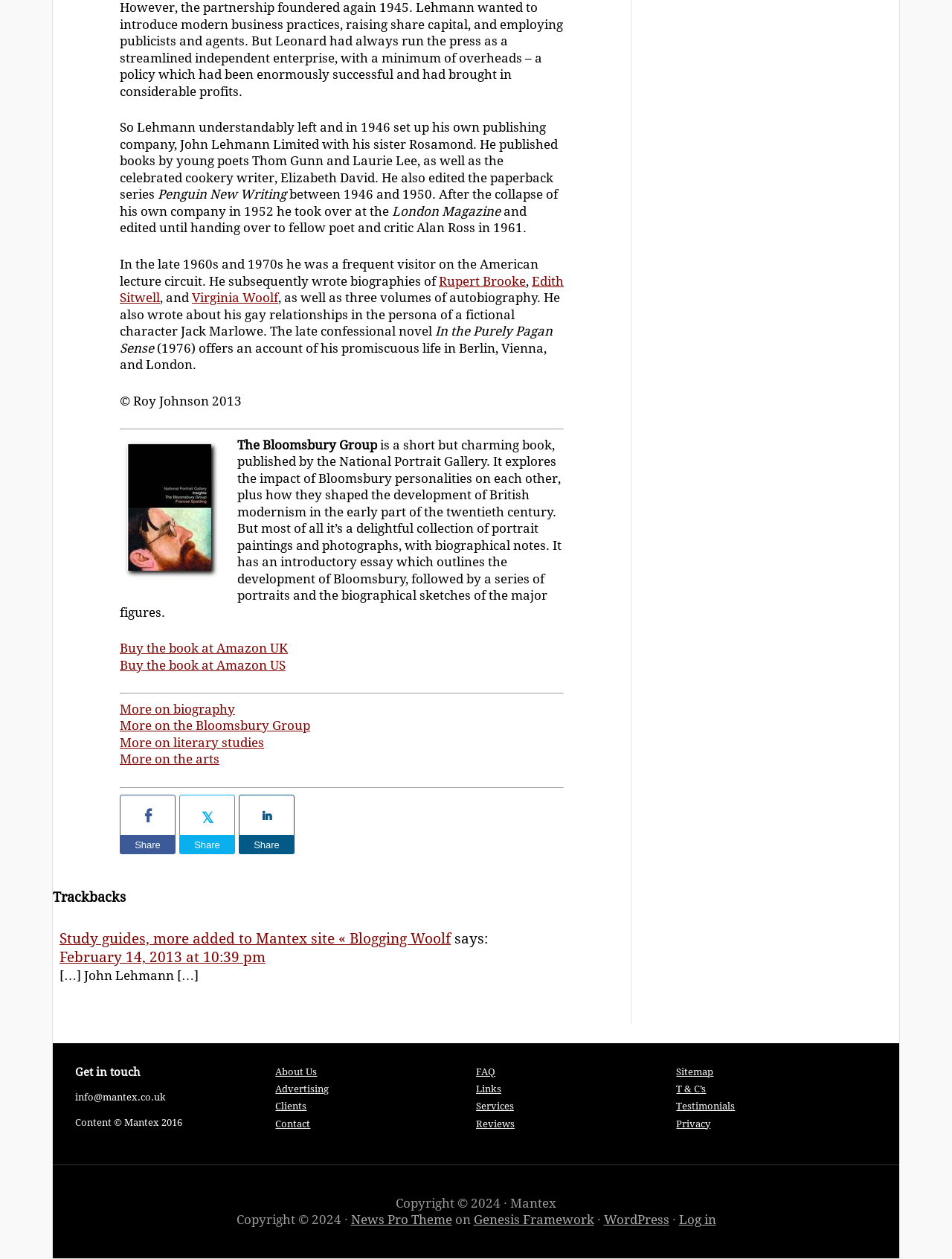Can you find the bounding box coordinates for the element to click on to achieve the instruction: "Read more on biography"?

[0.126, 0.557, 0.247, 0.569]